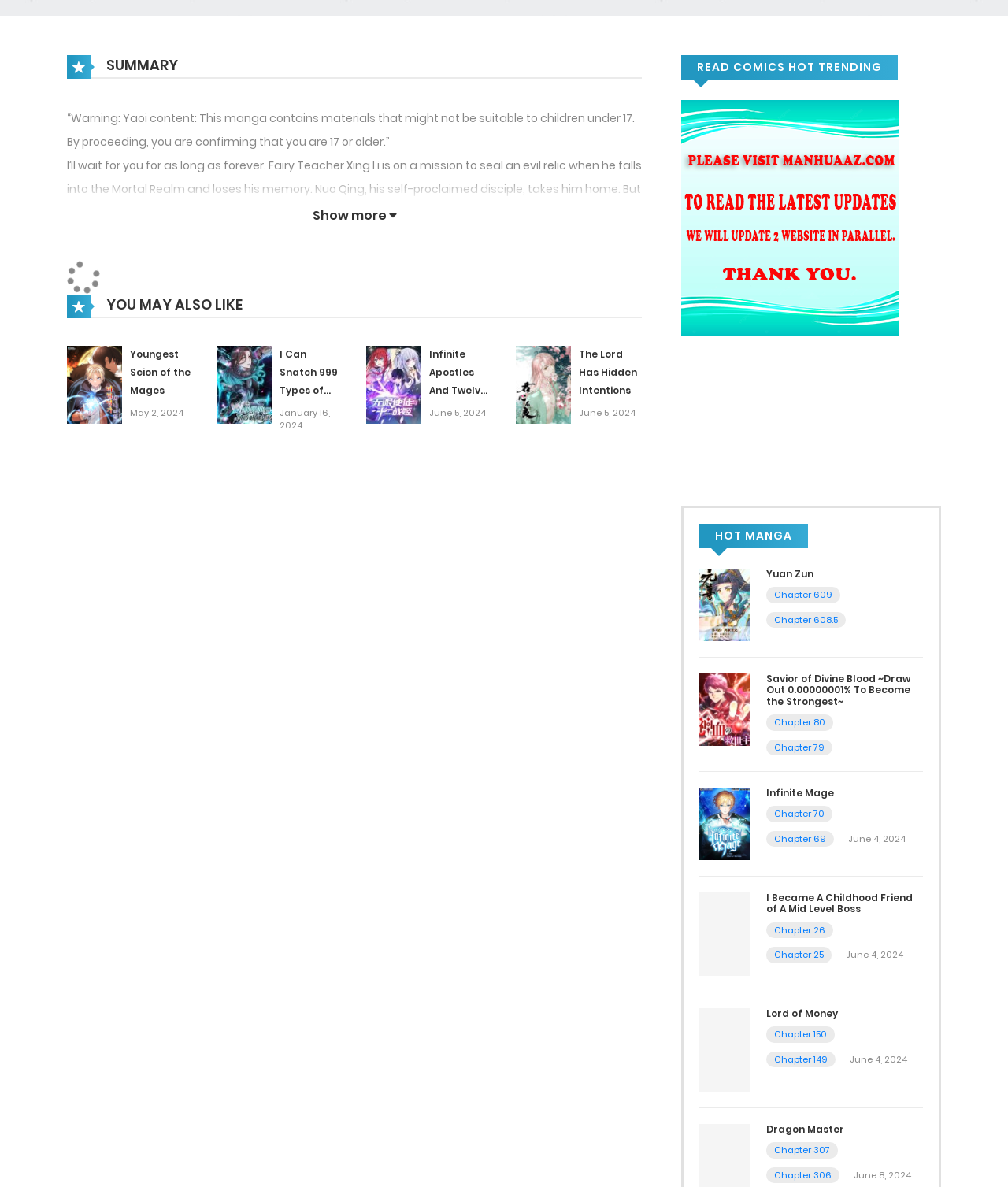Please find the bounding box coordinates for the clickable element needed to perform this instruction: "View manga 'Youngest Scion of the Mages'".

[0.129, 0.292, 0.191, 0.337]